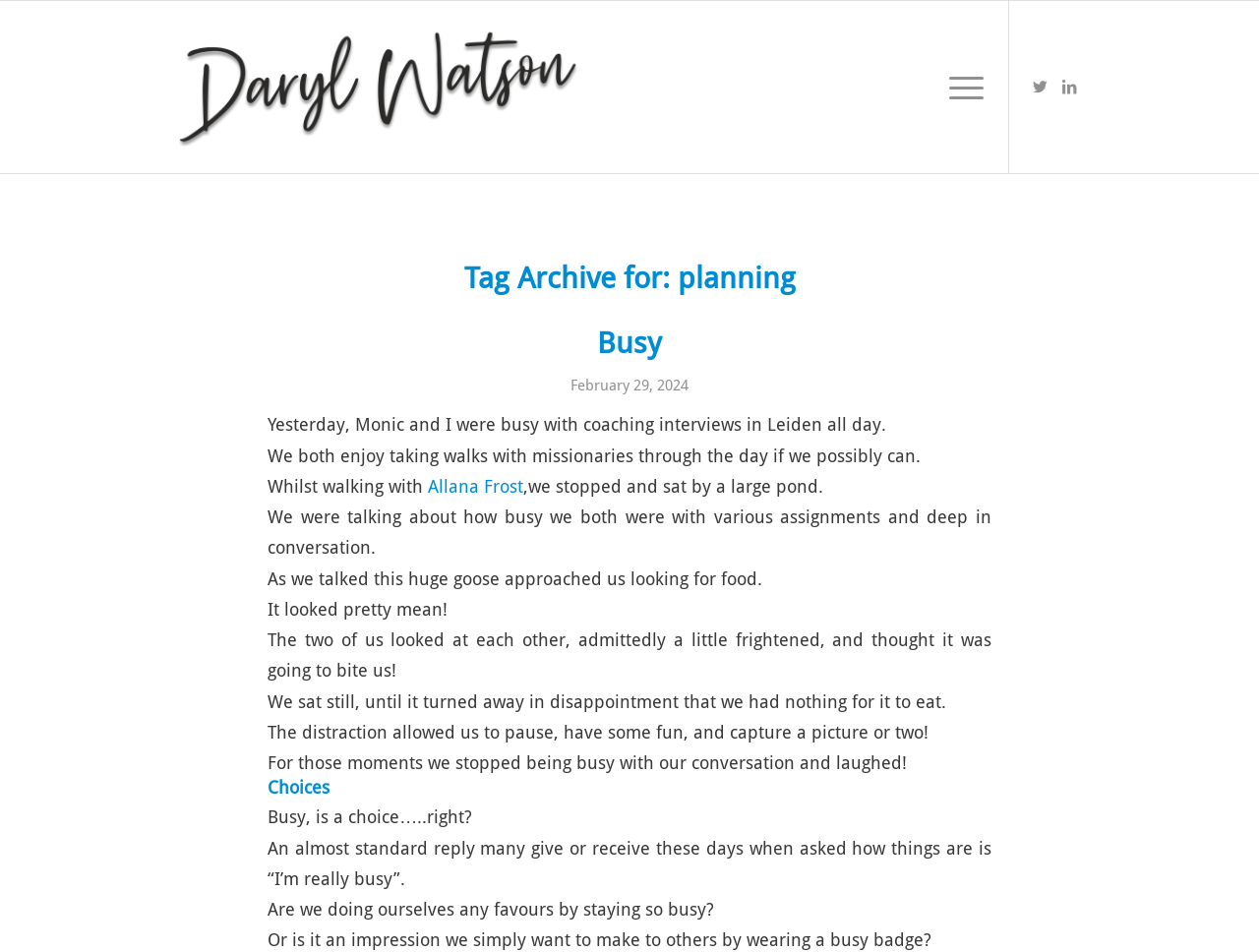Determine the bounding box for the described UI element: "Allana Frost".

[0.34, 0.5, 0.416, 0.521]